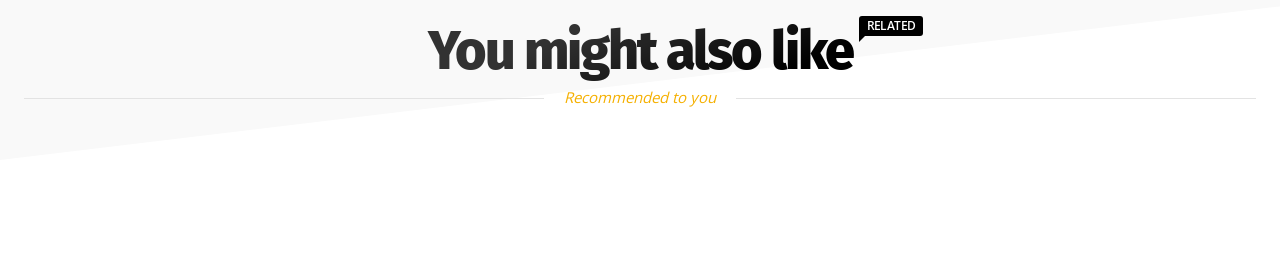What color is the 'Recommended to you' note?
Using the visual information, respond with a single word or phrase.

Softer orange hue